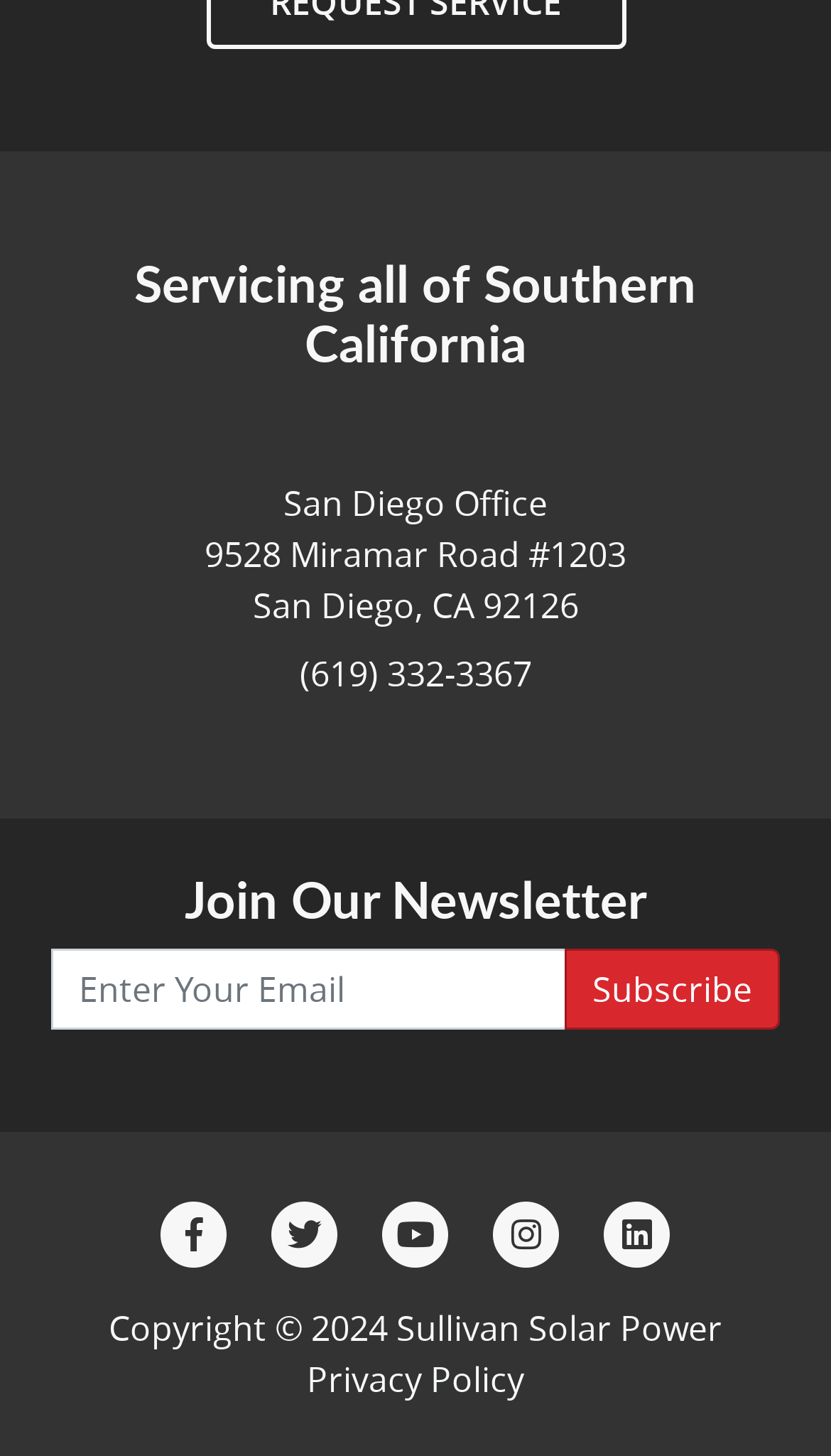What is the company's San Diego office address?
Give a comprehensive and detailed explanation for the question.

I found the address by looking at the group element that contains the 'San Diego Office' text, and then found the '9528 Miramar Road #1203' text within that group.